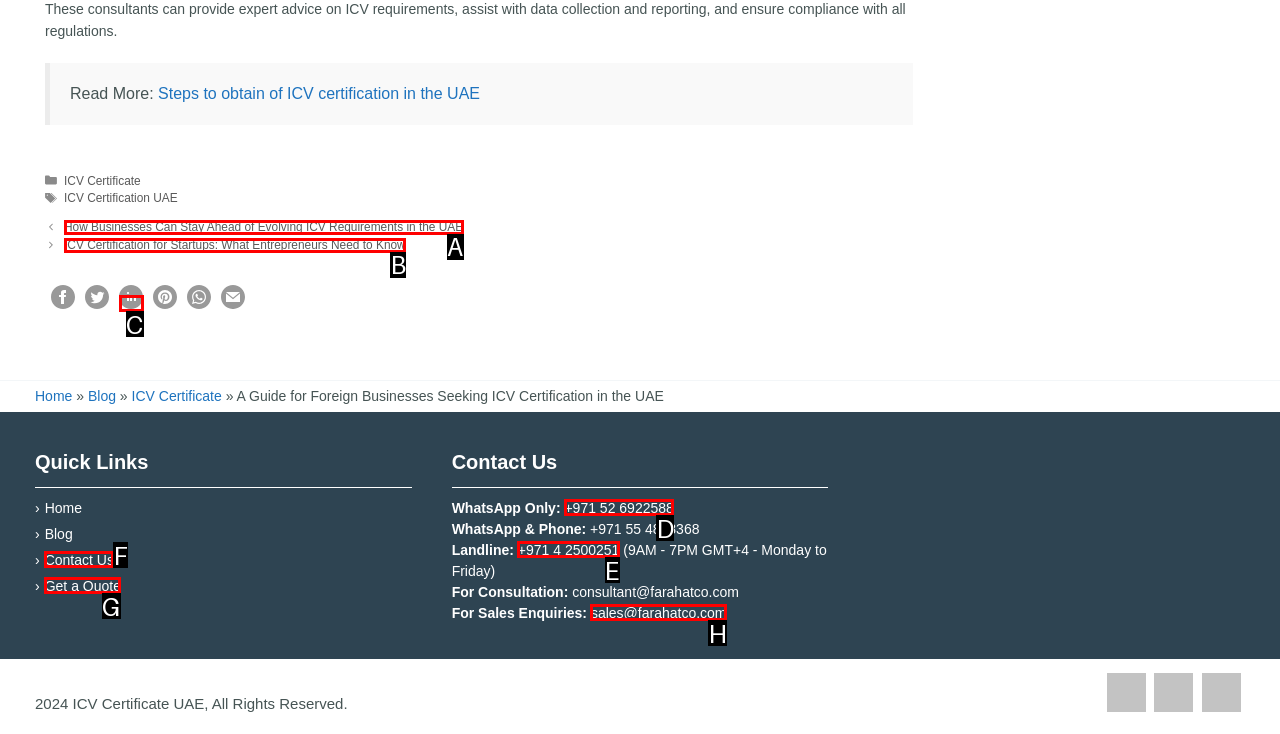Determine the right option to click to perform this task: Click on 'Get a Quote'
Answer with the correct letter from the given choices directly.

G